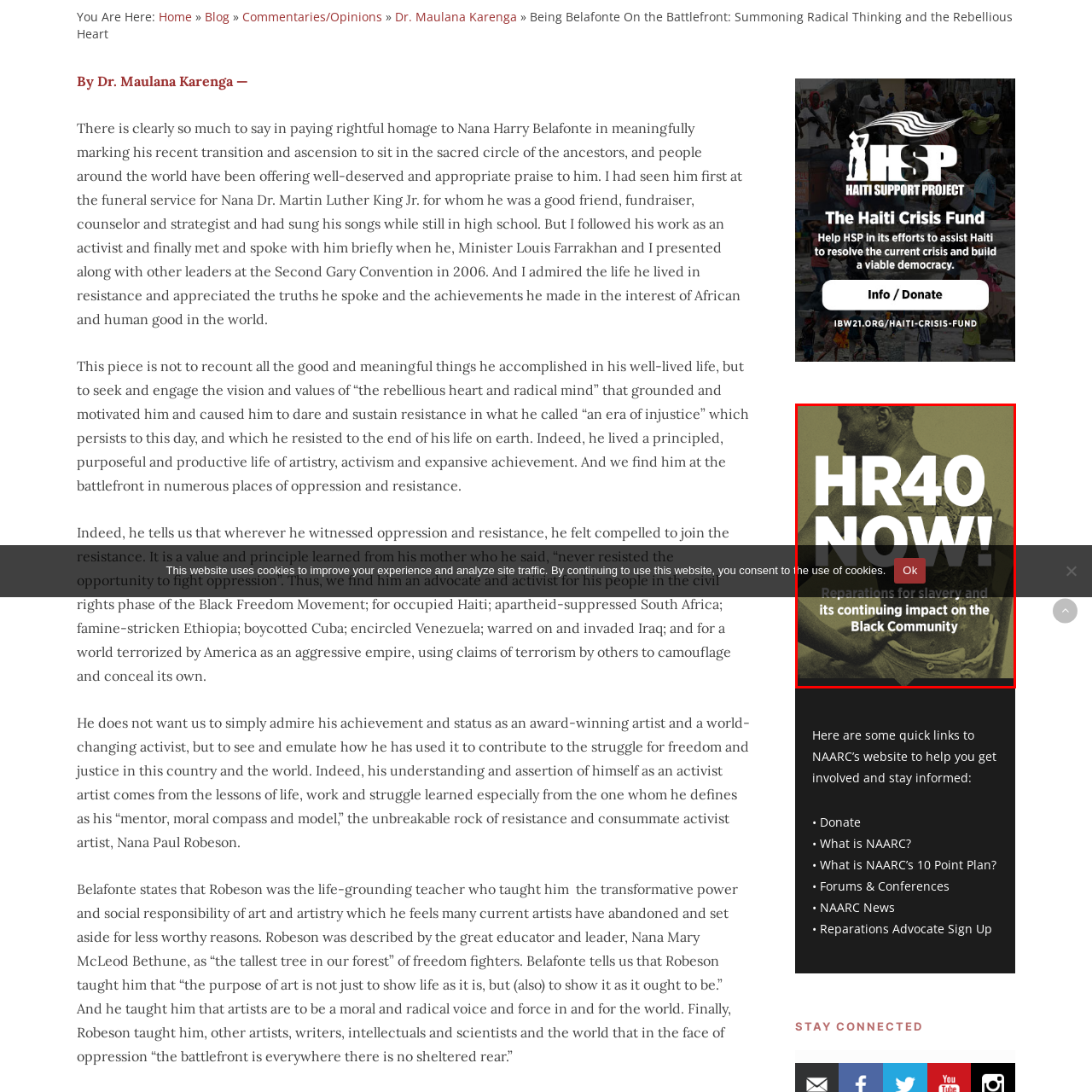Describe in detail what you see in the image highlighted by the red border.

The image prominently features the phrase "HR 40 NOW!" in bold, white lettering, emphasizing the urgent call for reparations related to slavery and its ongoing effects on the Black community. Beneath the main title, an important message is conveyed regarding the necessity of addressing the historical injustices faced by Black individuals and families. The background appears to be a sepia-toned photograph of a person, adding a poignant and historical context to the urgent message. This visual representation serves to highlight the continuing impact of slavery, fostering awareness and encouraging action toward reparative justice for the Black community.